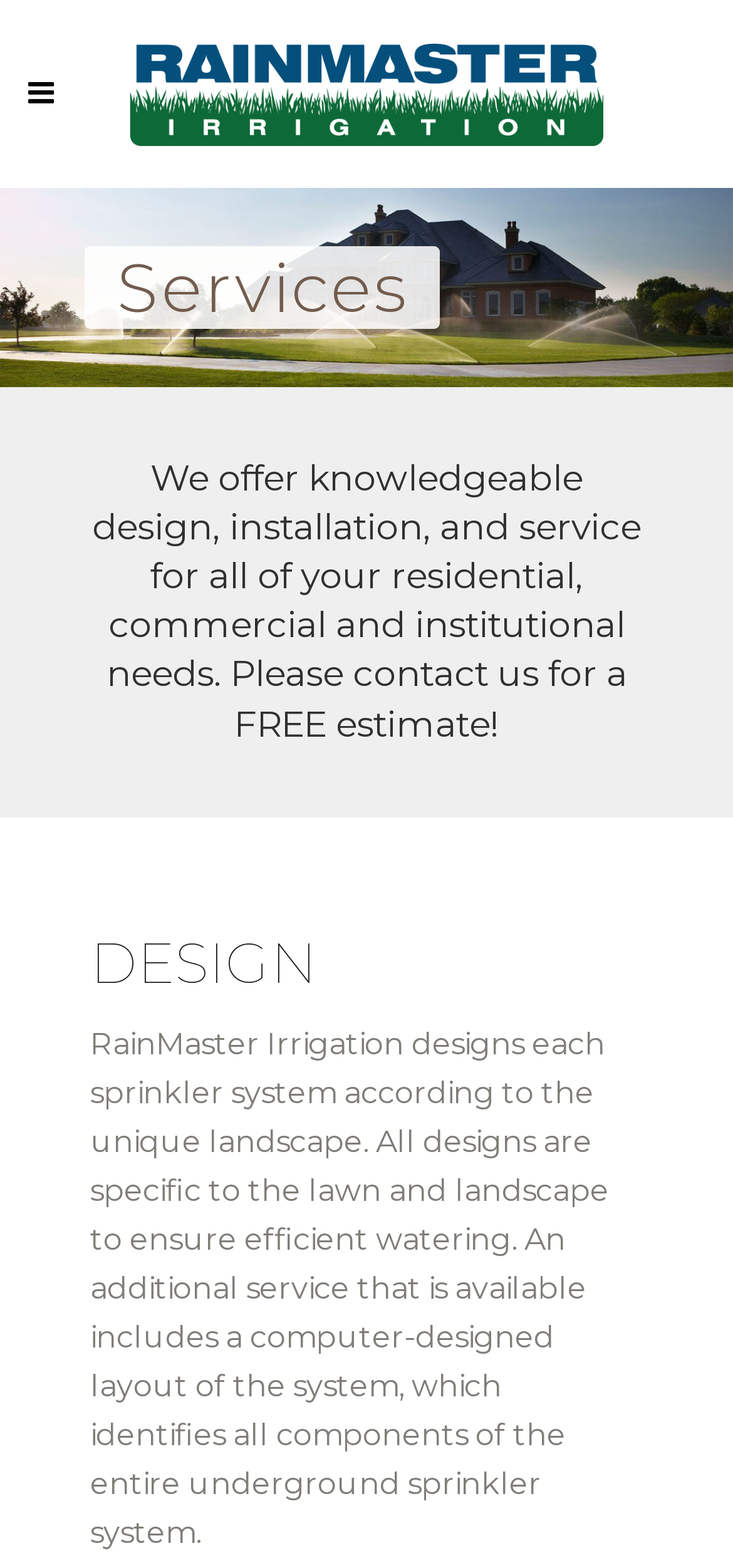Provide a comprehensive description of the webpage.

The webpage is about RainMaster, a company that provides design, installation, and service for residential, commercial, and institutional needs. At the top left of the page, there is a logo image with a link. Below the logo, there is a horizontal image that spans the entire width of the page. 

The main content of the page is divided into sections. The first section is headed by "Services" and is located at the top center of the page. Below the "Services" heading, there is a paragraph that summarizes the company's services, including knowledgeable design, installation, and service for various needs, with an invitation to contact them for a free estimate.

Further down the page, there is another section headed by "DESIGN" at the top left. This section describes RainMaster's design process for sprinkler systems, which involves creating unique designs for each landscape to ensure efficient watering. The text also mentions an additional service that provides a computer-designed layout of the system.